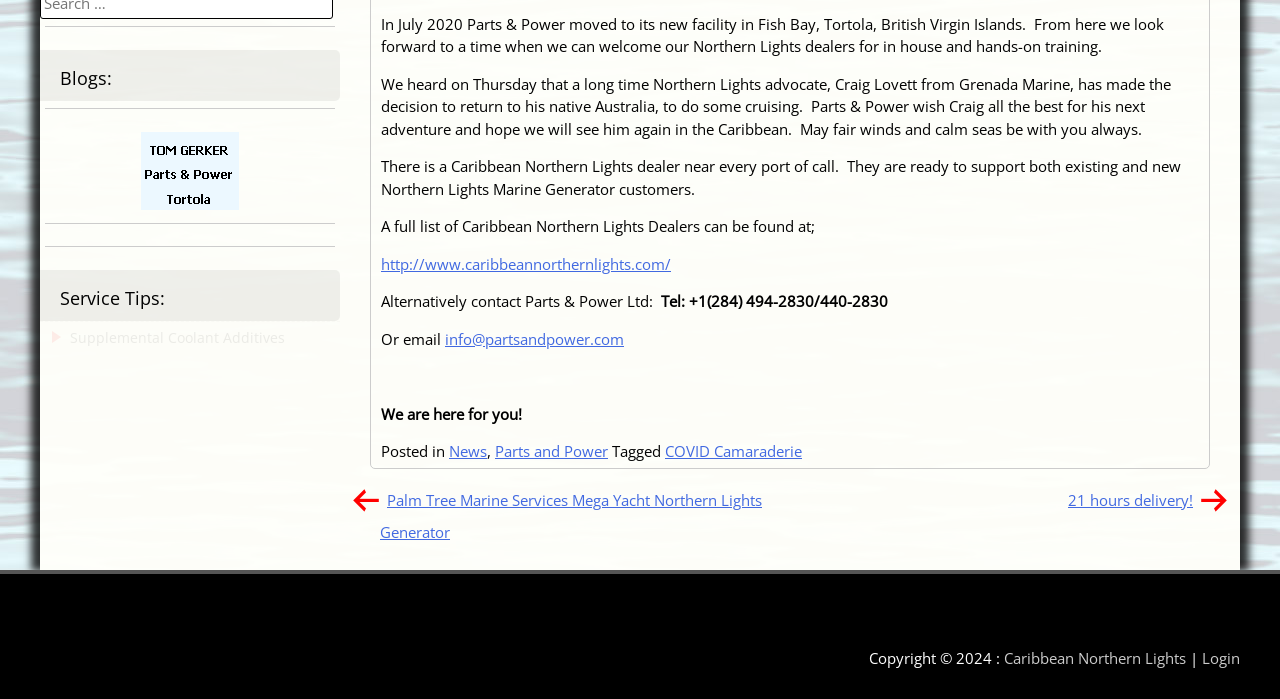Calculate the bounding box coordinates for the UI element based on the following description: "Caribbean Northern Lights". Ensure the coordinates are four float numbers between 0 and 1, i.e., [left, top, right, bottom].

[0.784, 0.926, 0.927, 0.955]